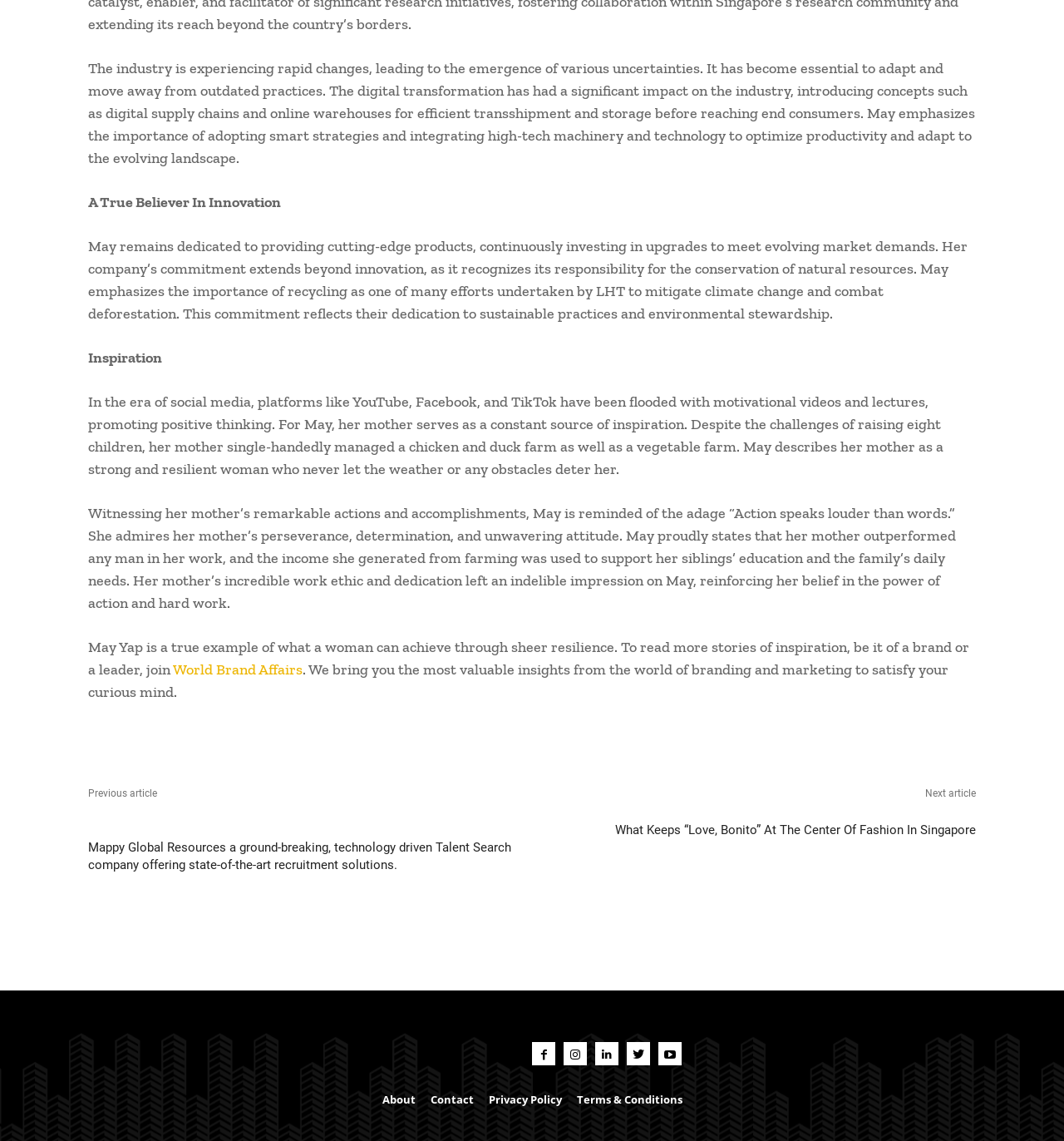For the element described, predict the bounding box coordinates as (top-left x, top-left y, bottom-right x, bottom-right y). All values should be between 0 and 1. Element description: Privacy Policy

[0.452, 0.949, 0.535, 0.979]